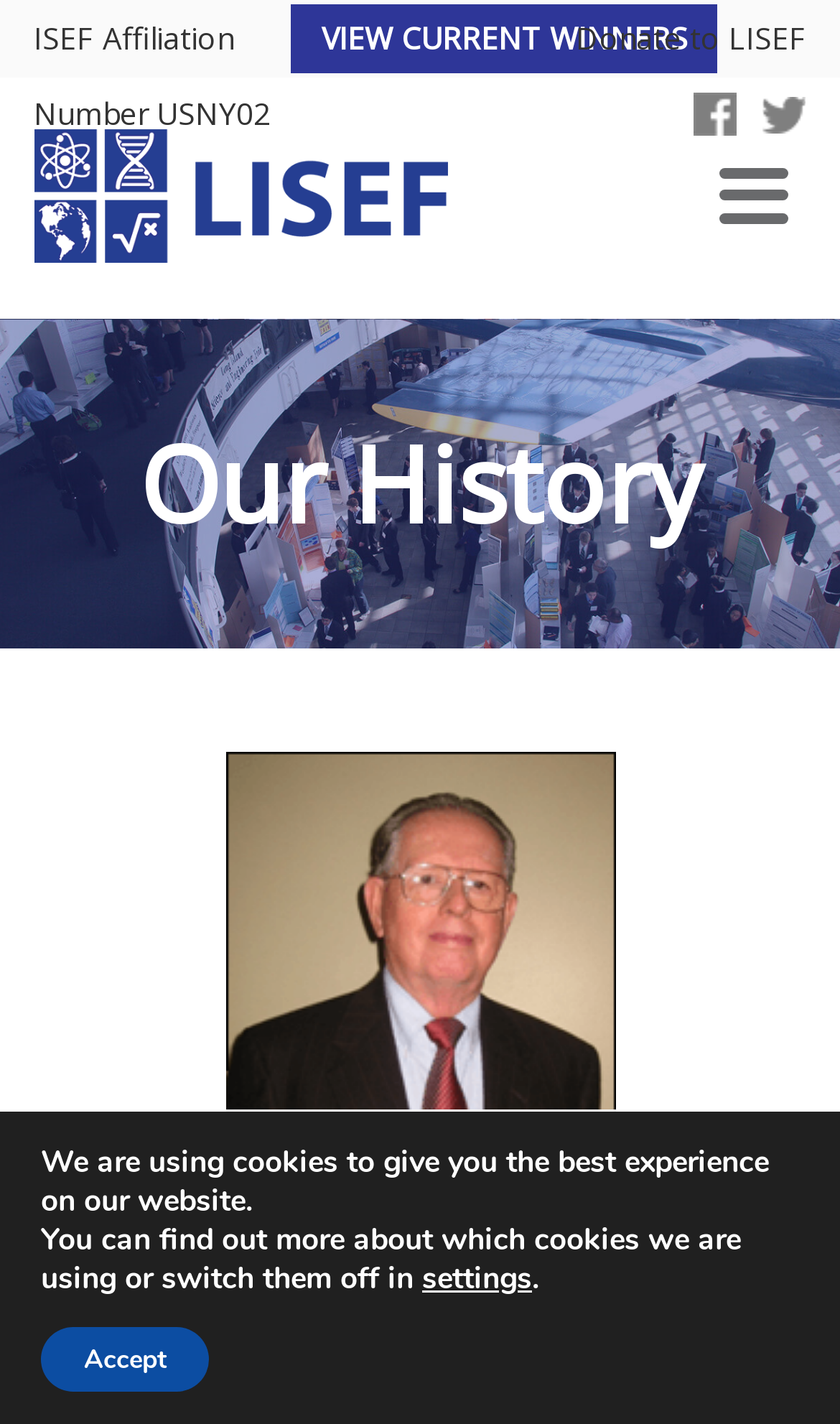Give a detailed overview of the webpage's appearance and contents.

The webpage is about the history of LI Science & Engineering Fair, Inc. At the top, there is a heading "Our History" that spans the entire width of the page. Below the heading, there is a link to the organization's name, "LI Science & Engineering Fair, Inc." on the left side of the page. 

On the top-right corner, there are three links: "VIEW CURRENT WINNERS", "Donate to LISEF", and social media links to "Facebook" and "Twitter". The "VIEW CURRENT WINNERS" link is positioned above the "Donate to LISEF" link.

The main content of the page starts with a paragraph of text that begins with "In the early 1980s," and is positioned below the heading and the organization's name link. There is an image of Col. Charles Duggan on the left side of the page, accompanied by a brief description.

At the bottom of the page, there is a notification about the use of cookies on the website. The notification is divided into two sections of text, with a "settings" button on the right side and an "Accept" button on the left side. The notification is positioned near the bottom of the page, spanning about half of the page's width.